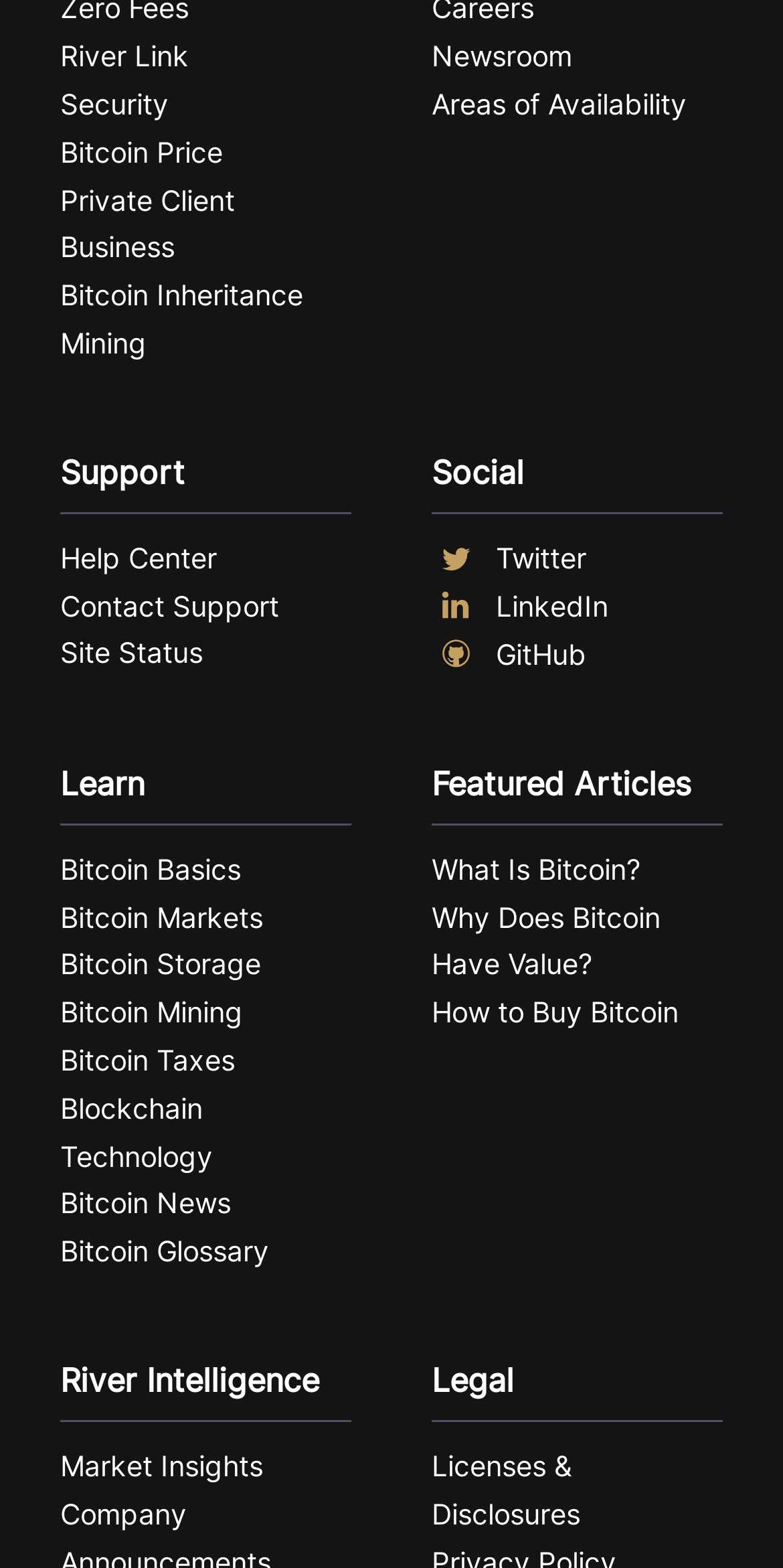What is the topic of the 'Learn' section?
Can you give a detailed and elaborate answer to the question?

The 'Learn' section is located at coordinates [0.077, 0.484, 0.449, 0.515] and contains links to topics such as 'Bitcoin Basics', 'Bitcoin Markets', 'Blockchain Technology', and more, indicating that its topic is related to Bitcoin and blockchain.